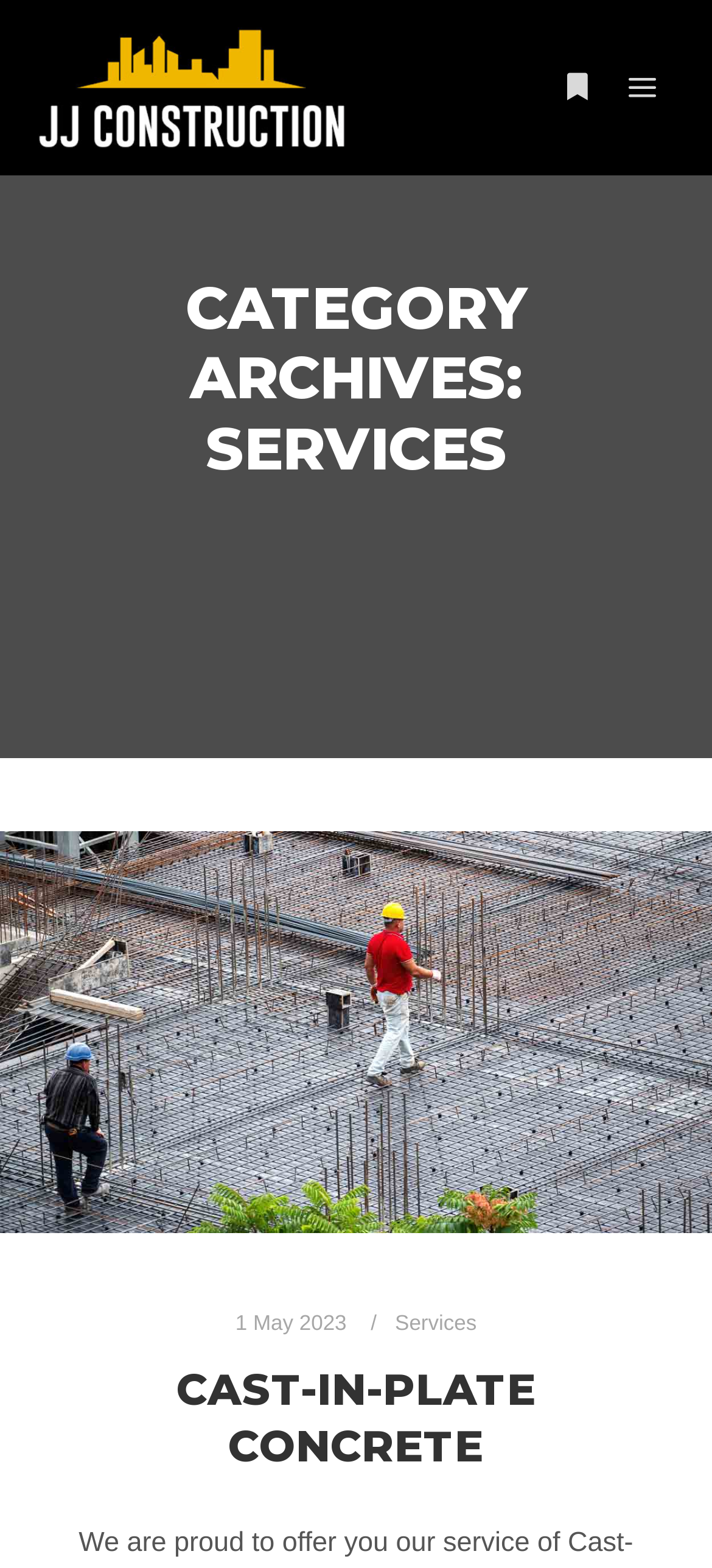Provide a brief response in the form of a single word or phrase:
Is there a date mentioned on the webpage?

Yes